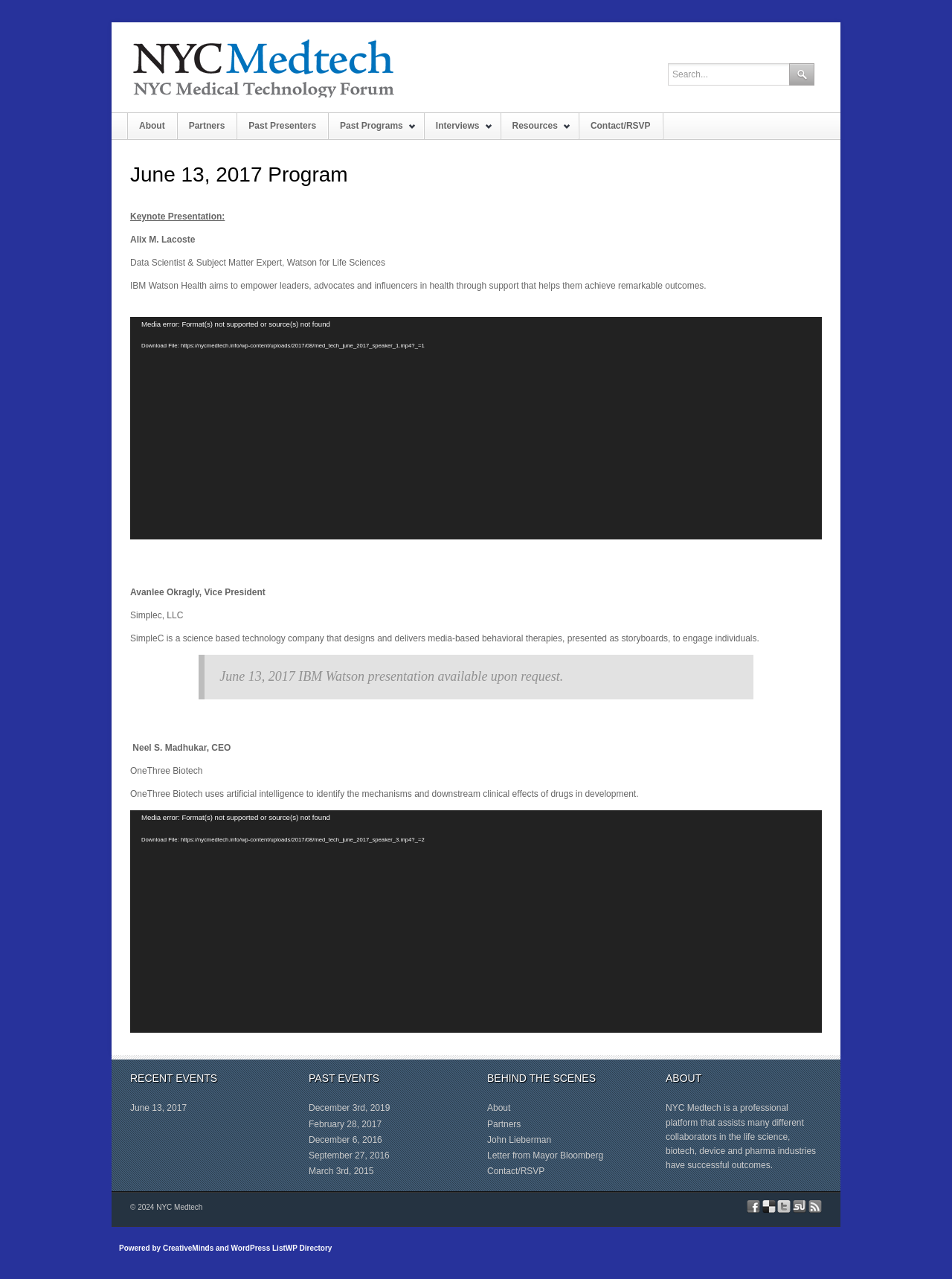Please analyze the image and provide a thorough answer to the question:
How many social media links are at the bottom of the webpage?

At the bottom of the webpage, there are links to facebook, delicious, twitter, stumble, and RSS, indicating that there are 5 social media links.